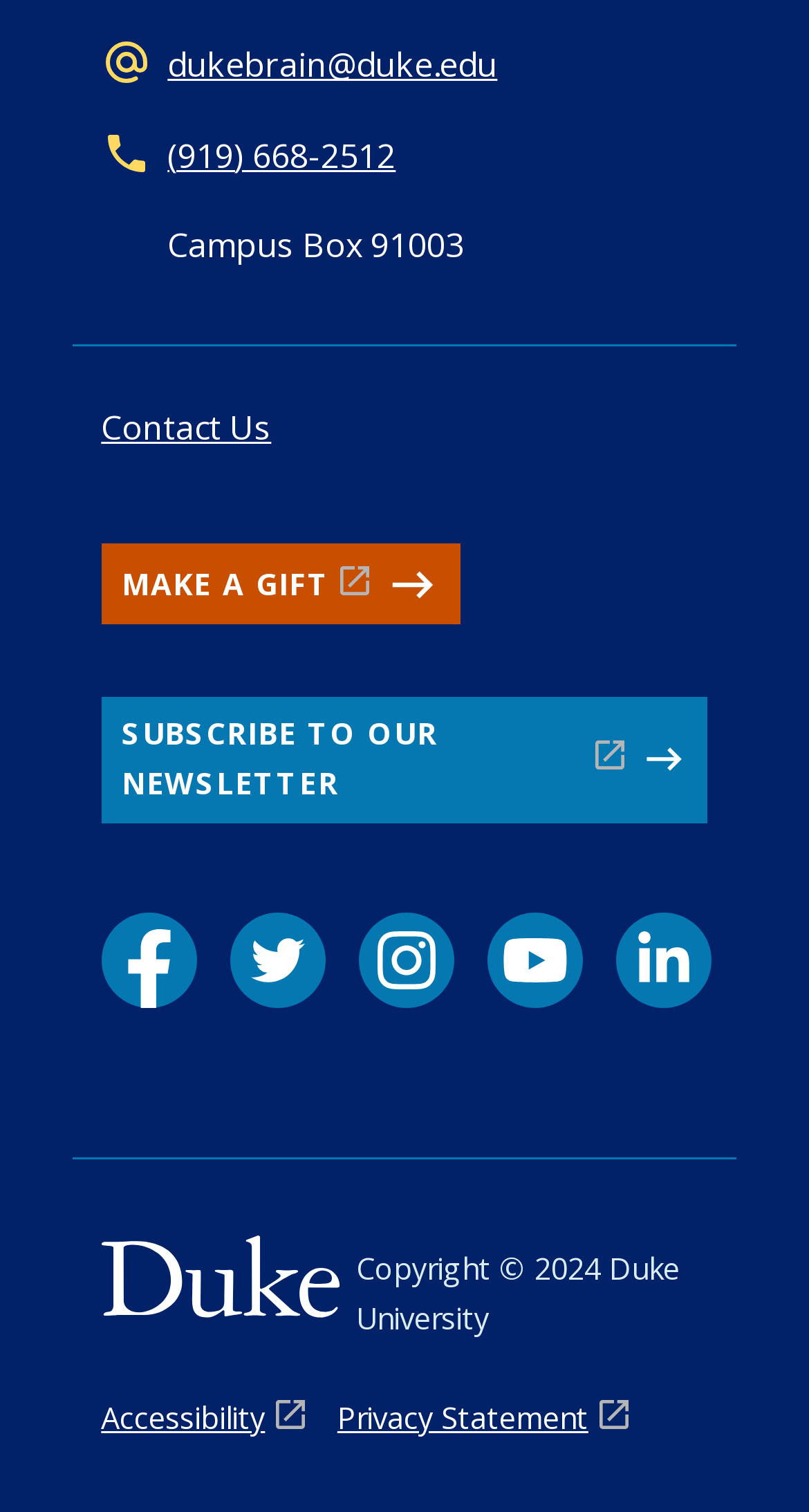Identify the bounding box coordinates for the UI element described as follows: Subscribe to Our Newsletter. Use the format (top-left x, top-left y, bottom-right x, bottom-right y) and ensure all values are floating point numbers between 0 and 1.

[0.125, 0.461, 0.875, 0.544]